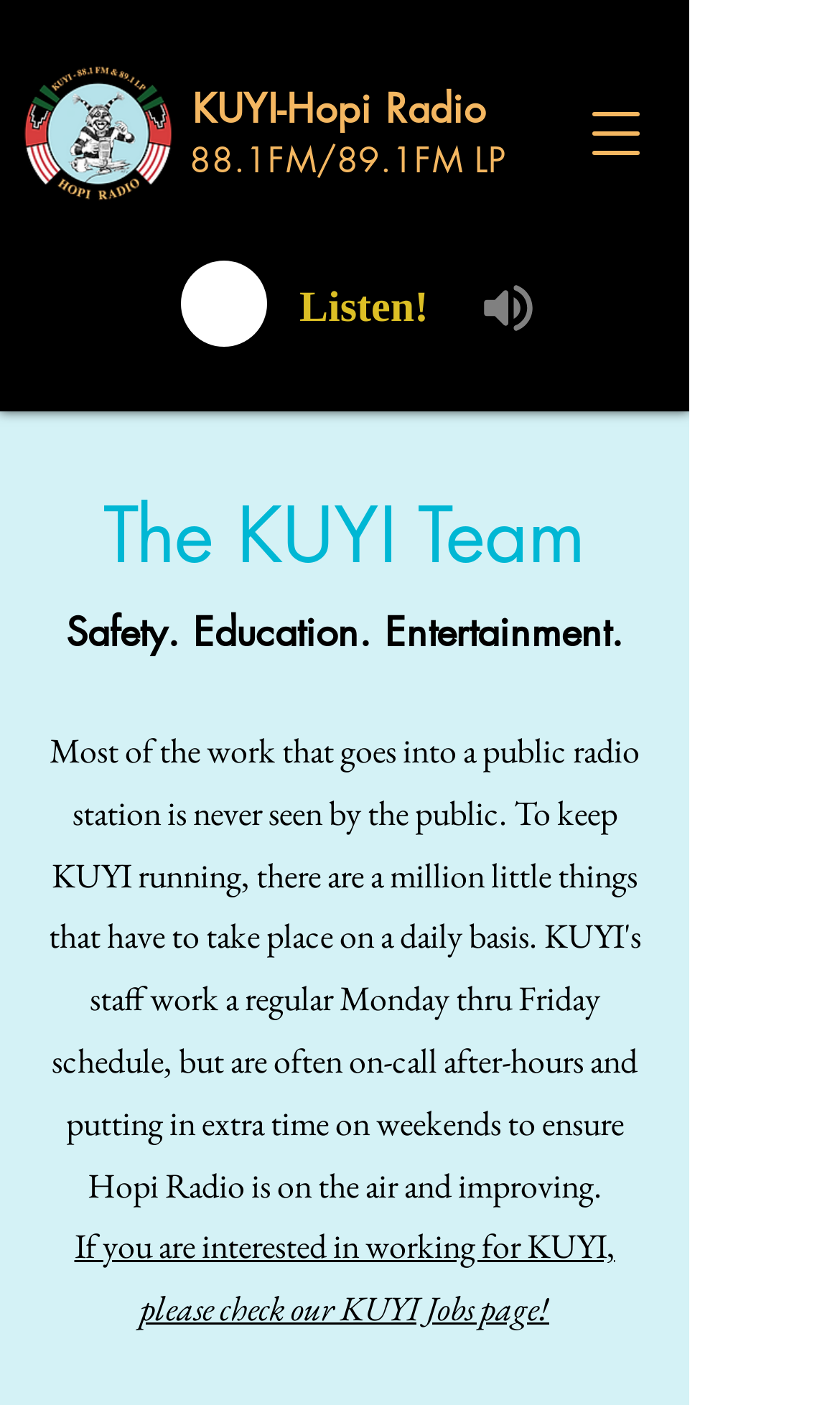Is there a navigation menu on this webpage?
Based on the image, answer the question in a detailed manner.

I found a button element that says 'Open navigation menu' which suggests that there is a navigation menu on this webpage that can be opened by clicking this button.